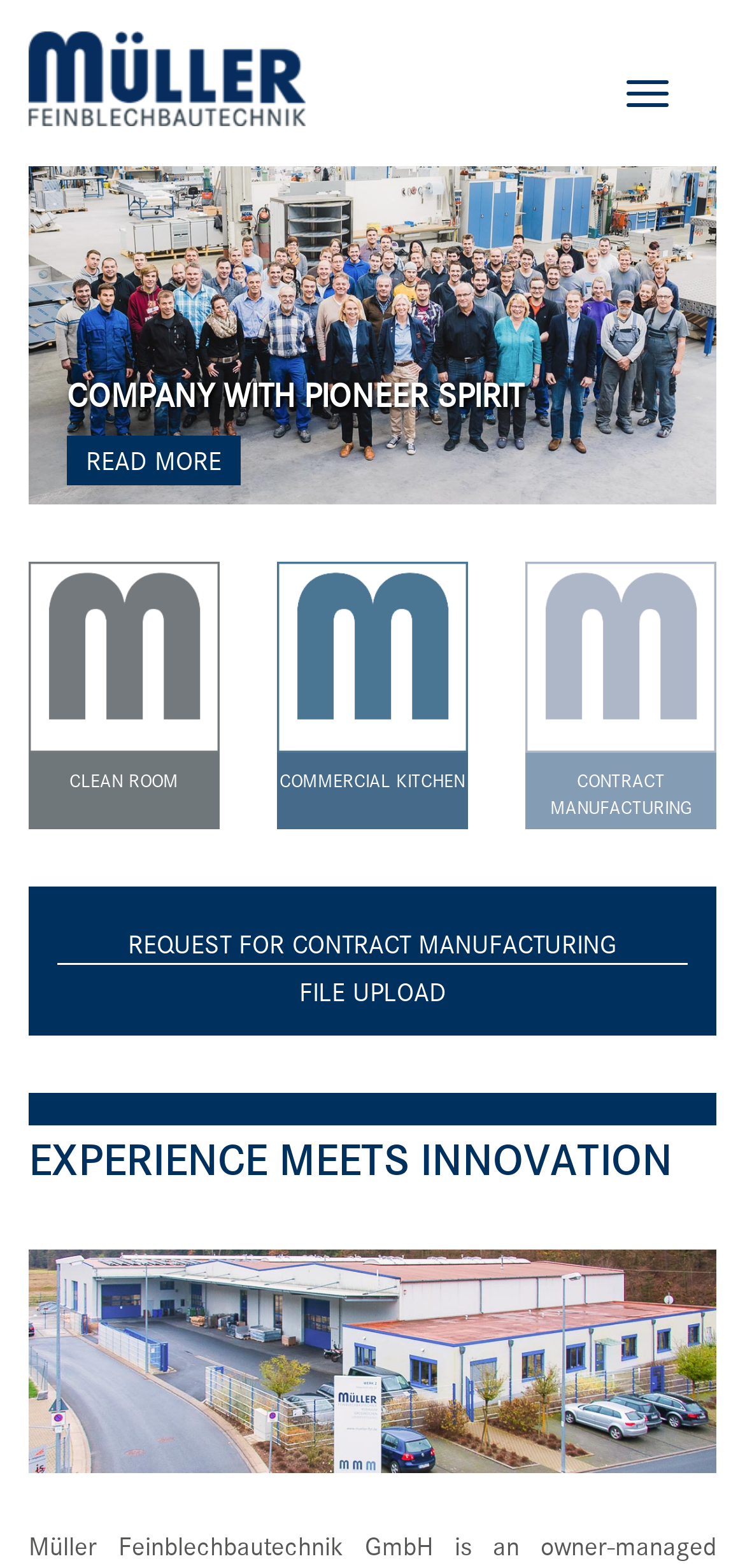Give a full account of the webpage's elements and their arrangement.

The webpage is the homepage of Müller Feinblechbautechnik, a company with a pioneer spirit. At the top left, there is a link with an accompanying image, both labeled "Reinraum, Großküchen, Lohnfertigung, Frammersbach". On the top right, there is a button with no label. 

Below the top section, there are five sections with similar layouts, each consisting of a static text, a "READ MORE" link, and a background image. The static texts are "COMPANY WITH PIONEER SPIRIT", "OPENING UP NEW PERSPECTIVES", "CANTEEN KITCHENS IN PERFECTION", "EXPERIENCE MEETS INNOVATION", and "COMPLETE HYGIENE". These sections are arranged horizontally, taking up most of the page's width.

Below these sections, there are three figures with images and captions, arranged horizontally. The captions are "CLEAN ROOM", "COMMERCIAL KITCHEN", and "CONTRACT MANUFACTURING". 

At the bottom left, there is a link labeled "REQUEST FOR CONTRACT MANUFACTURING FILE UPLOAD" with a caption. Finally, at the bottom, there is a heading "EXPERIENCE MEETS INNOVATION".